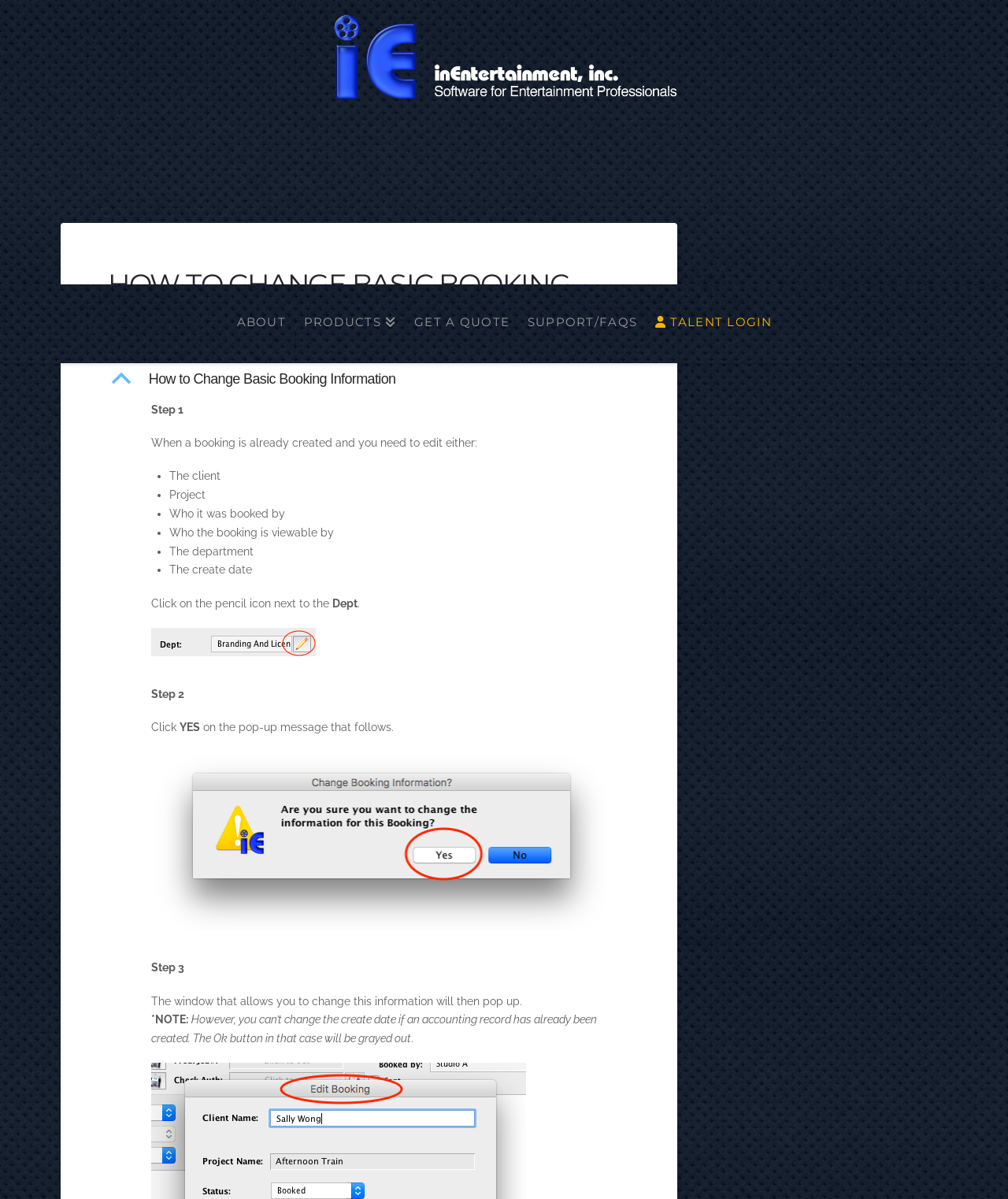Review the image closely and give a comprehensive answer to the question: What is the purpose of this webpage?

Based on the content of the webpage, it appears to be a tutorial or guide on how to change basic booking information, including the client, project, who it was booked by, and other details.